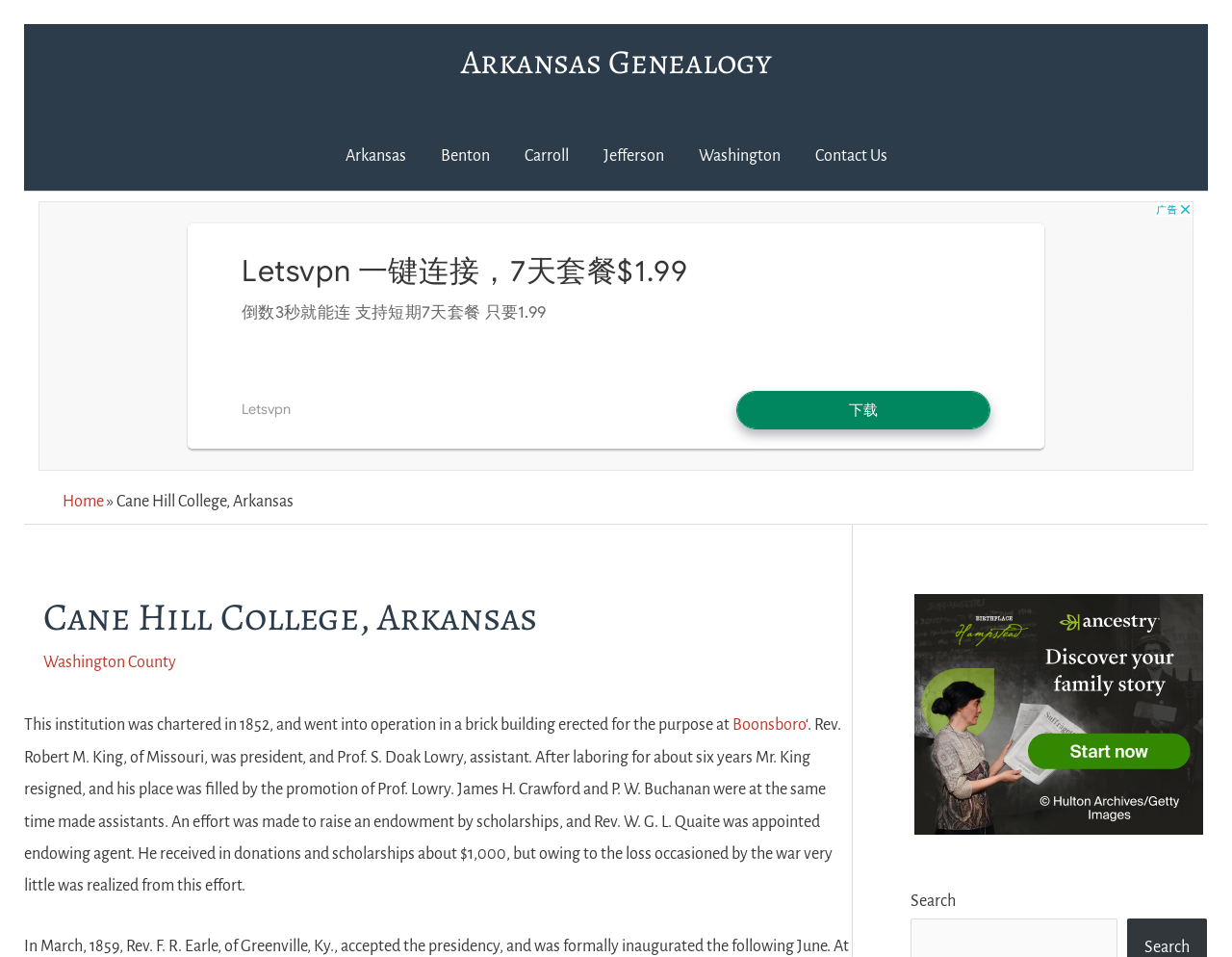Find the bounding box coordinates of the element you need to click on to perform this action: 'Go to 'Contact Us''. The coordinates should be represented by four float values between 0 and 1, in the format [left, top, right, bottom].

[0.647, 0.127, 0.734, 0.199]